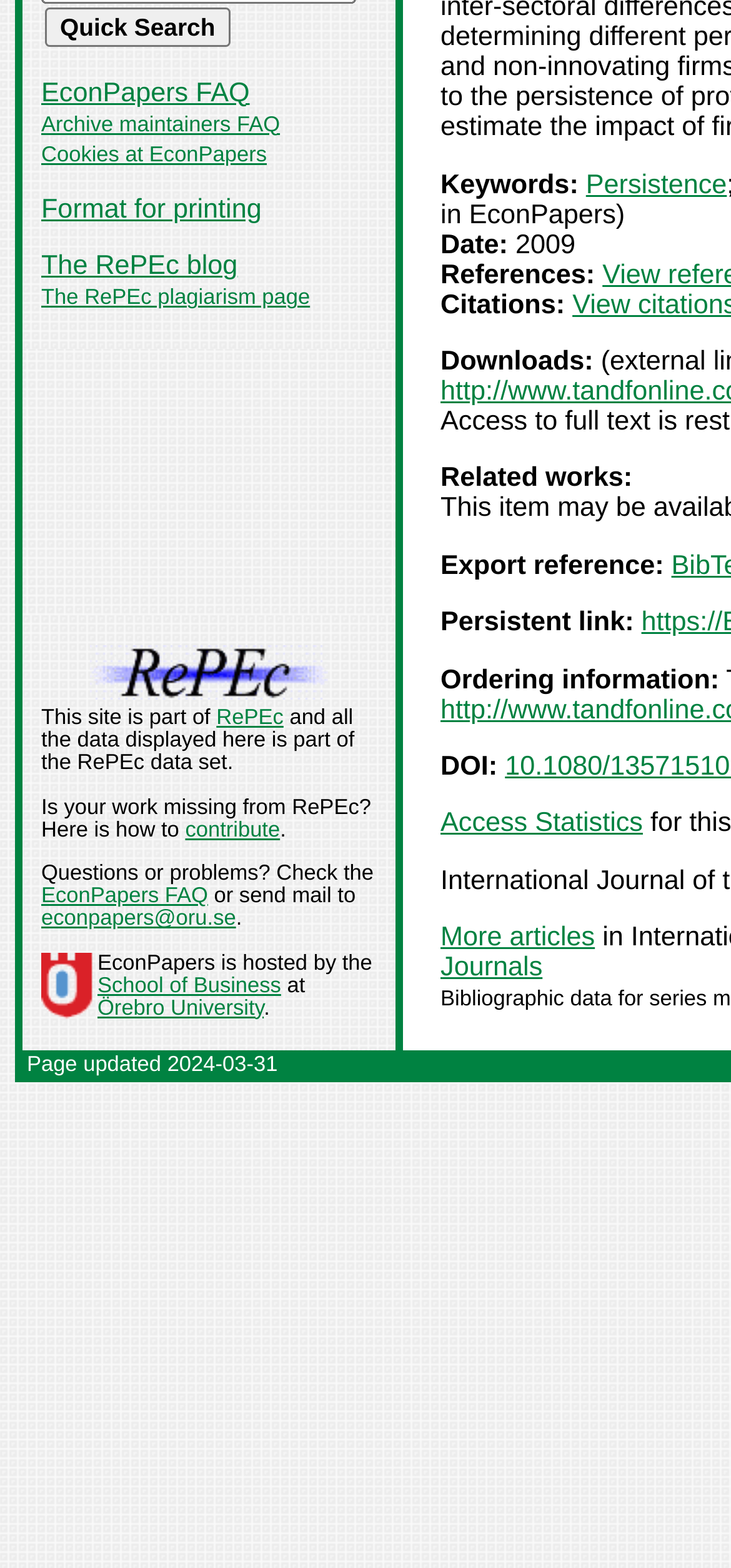Show the bounding box coordinates for the HTML element described as: "The RePEc plagiarism page".

[0.056, 0.183, 0.424, 0.198]